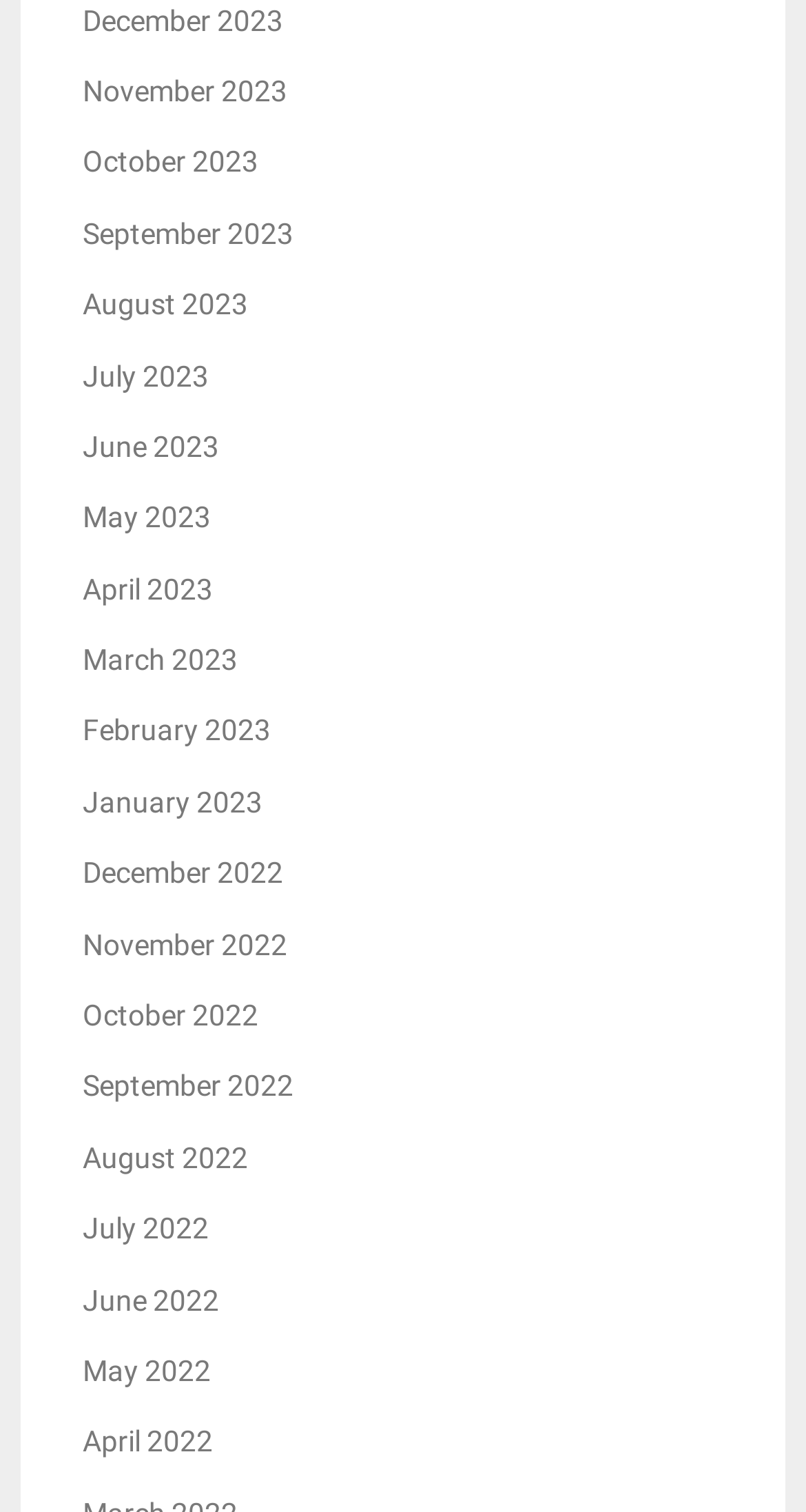Pinpoint the bounding box coordinates of the element that must be clicked to accomplish the following instruction: "View June 2023". The coordinates should be in the format of four float numbers between 0 and 1, i.e., [left, top, right, bottom].

[0.103, 0.284, 0.272, 0.306]